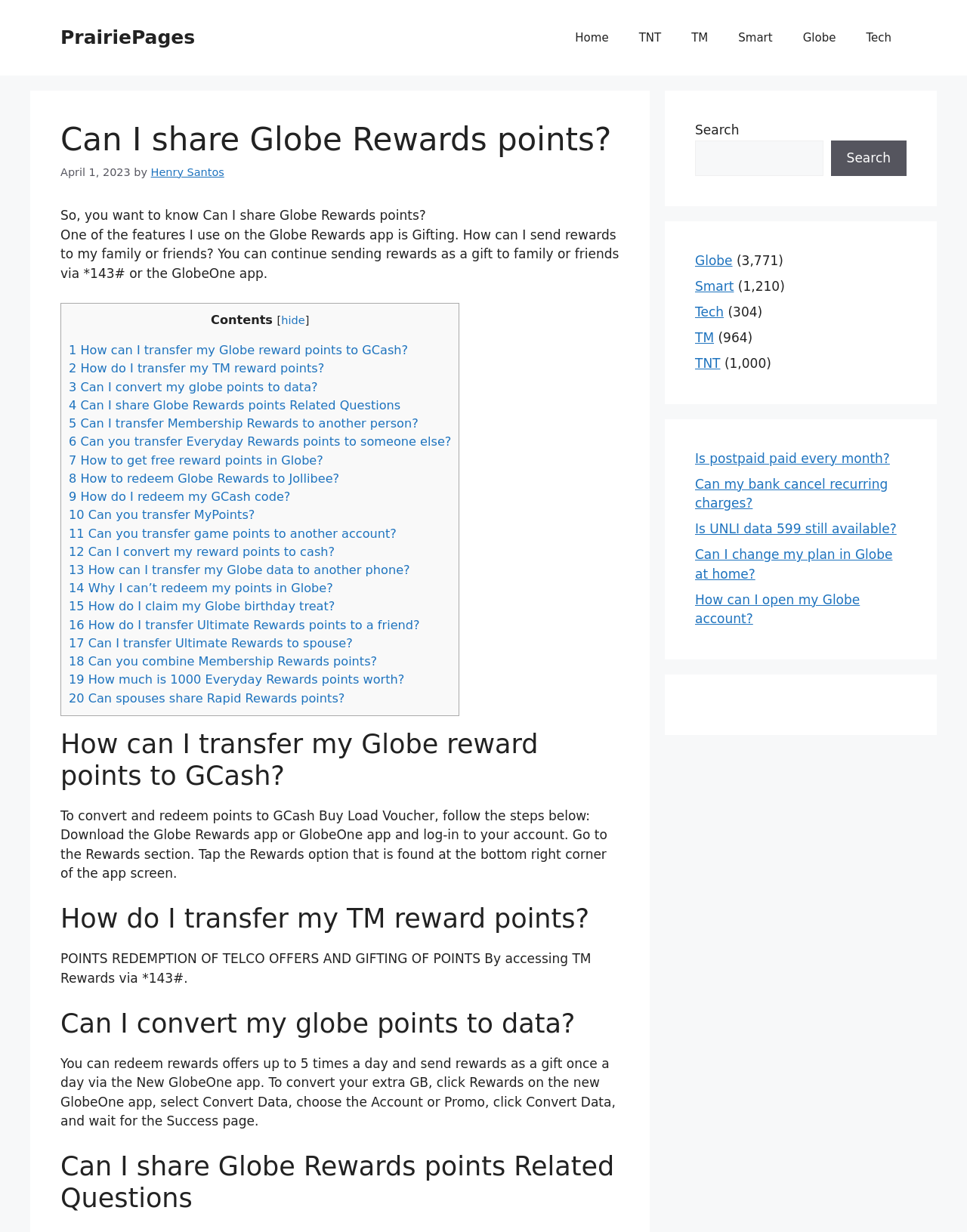Detail the webpage's structure and highlights in your description.

This webpage is about sharing Globe Rewards points. At the top, there is a banner with a link to the site "PrairiePages" and a navigation menu with links to "Home", "TNT", "TM", "Smart", "Globe", and "Tech". Below the navigation menu, there is a heading that reads "Can I share Globe Rewards points?" followed by a timestamp "April 1, 2023" and the author's name "Henry Santos".

The main content of the page is divided into sections, each with a heading and a brief description. The first section asks "So, you want to know Can I share Globe Rewards points?" and provides a brief introduction to the topic. The second section explains how to send rewards to family or friends via the Globe Rewards app or the GlobeOne app.

Below these sections, there is a table of contents with links to 20 related questions, such as "How can I transfer my Globe reward points to GCash?" and "Can I convert my globe points to data?". Each question is a link to a separate section on the page that provides a detailed answer.

The page also has a search bar at the top right corner, where users can search for specific topics. Additionally, there are three complementary sections at the bottom of the page, each with links to related topics, such as "Globe" and "Smart", and a list of popular questions.

Overall, the webpage provides a comprehensive guide to sharing Globe Rewards points, with detailed answers to common questions and a user-friendly layout.